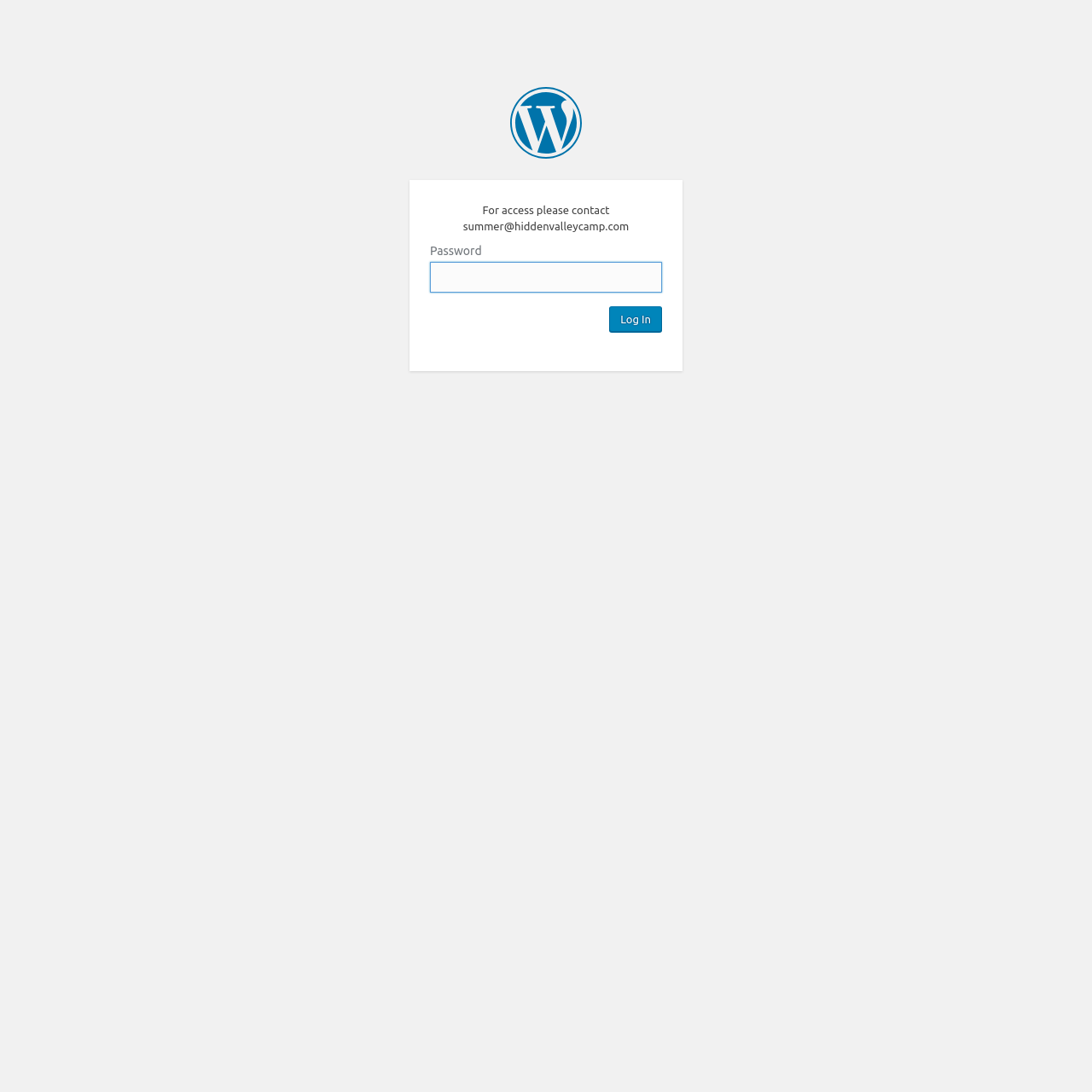Review the image closely and give a comprehensive answer to the question: What is the current focus on the webpage?

I determined the current focus on the webpage by looking at the 'focused' property of the elements. The password textbox has its 'focused' property set to 'True', indicating that it is currently in focus.